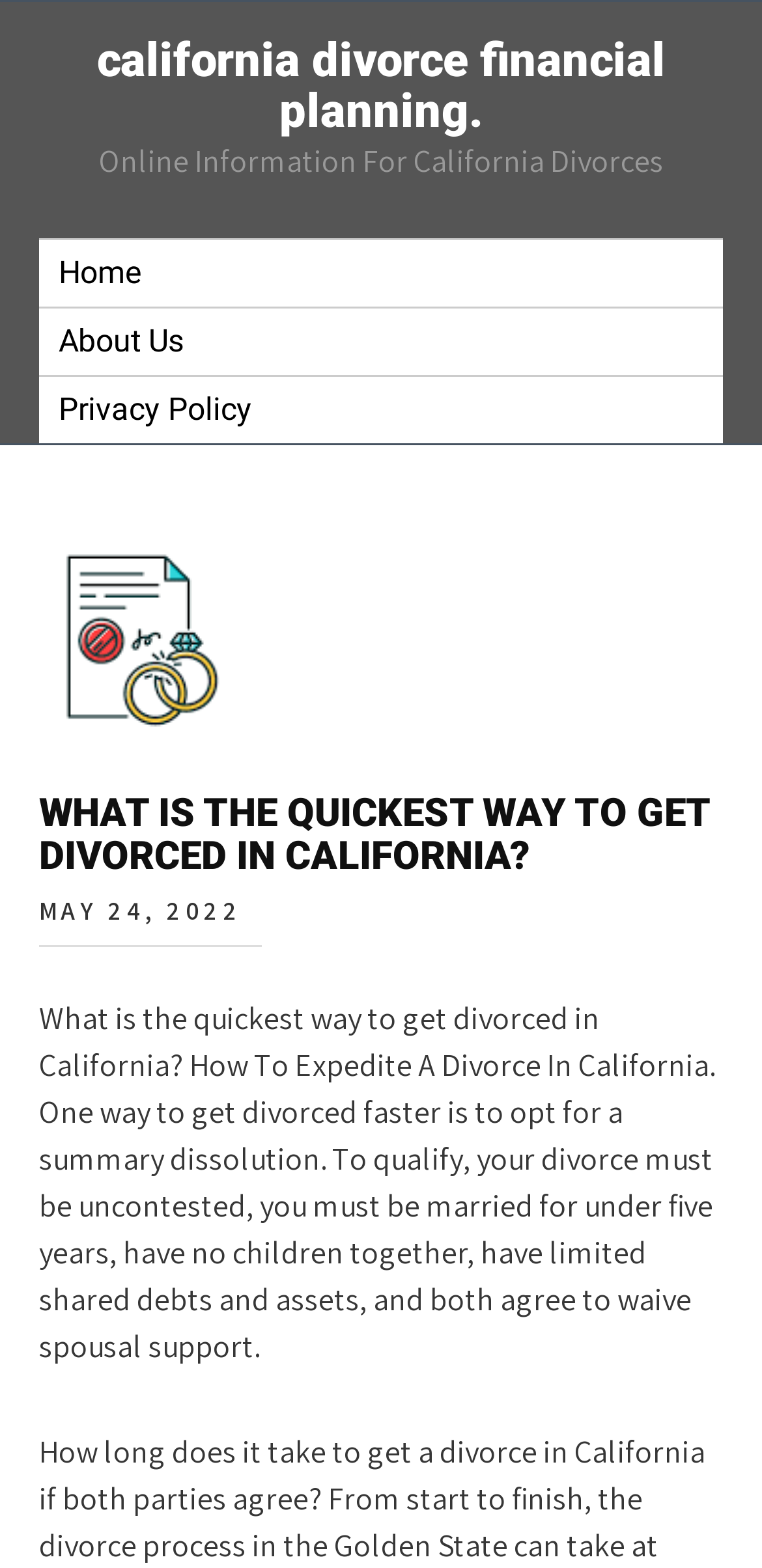Using the provided description california divorce financial planning., find the bounding box coordinates for the UI element. Provide the coordinates in (top-left x, top-left y, bottom-right x, bottom-right y) format, ensuring all values are between 0 and 1.

[0.127, 0.021, 0.873, 0.089]